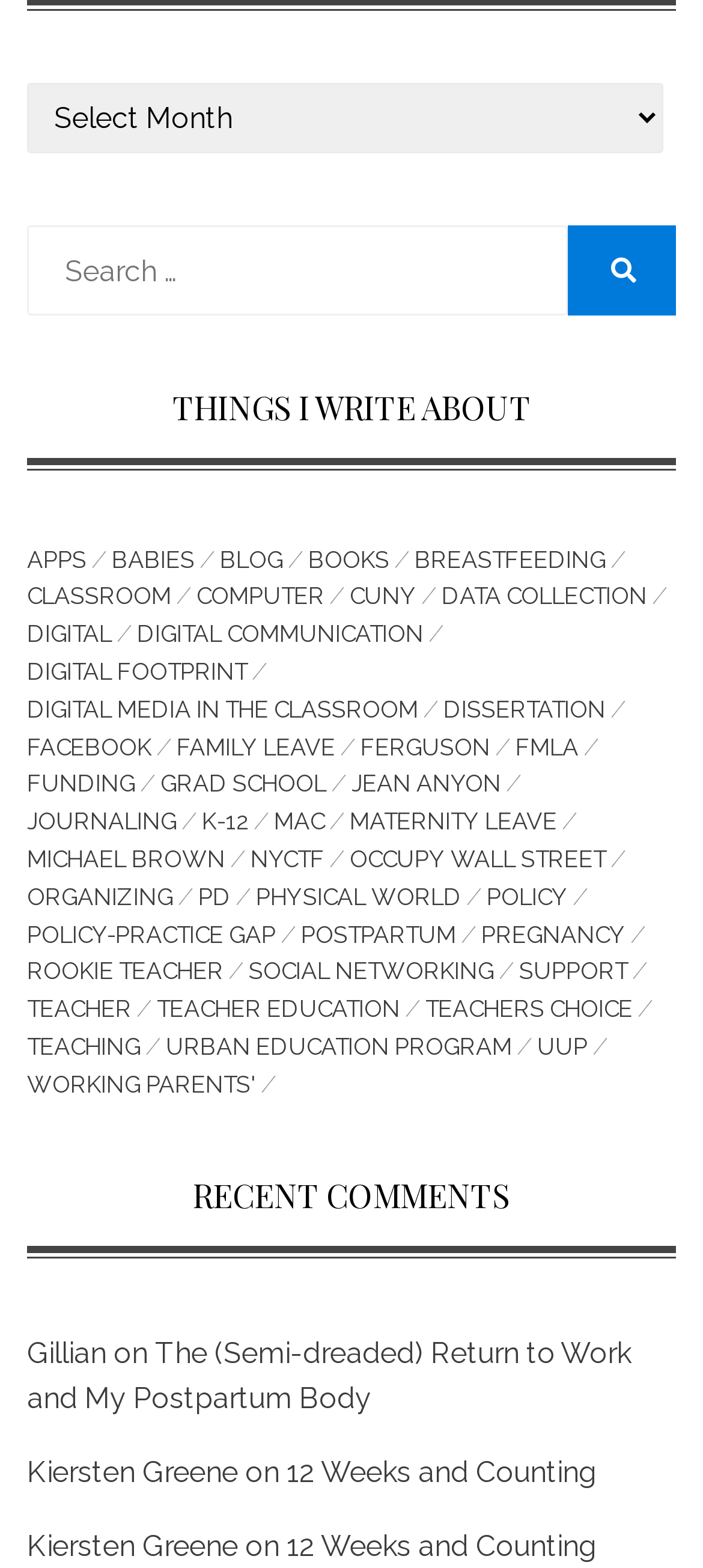Find the bounding box coordinates for the element described here: "12 Weeks and Counting".

[0.408, 0.975, 0.849, 0.997]